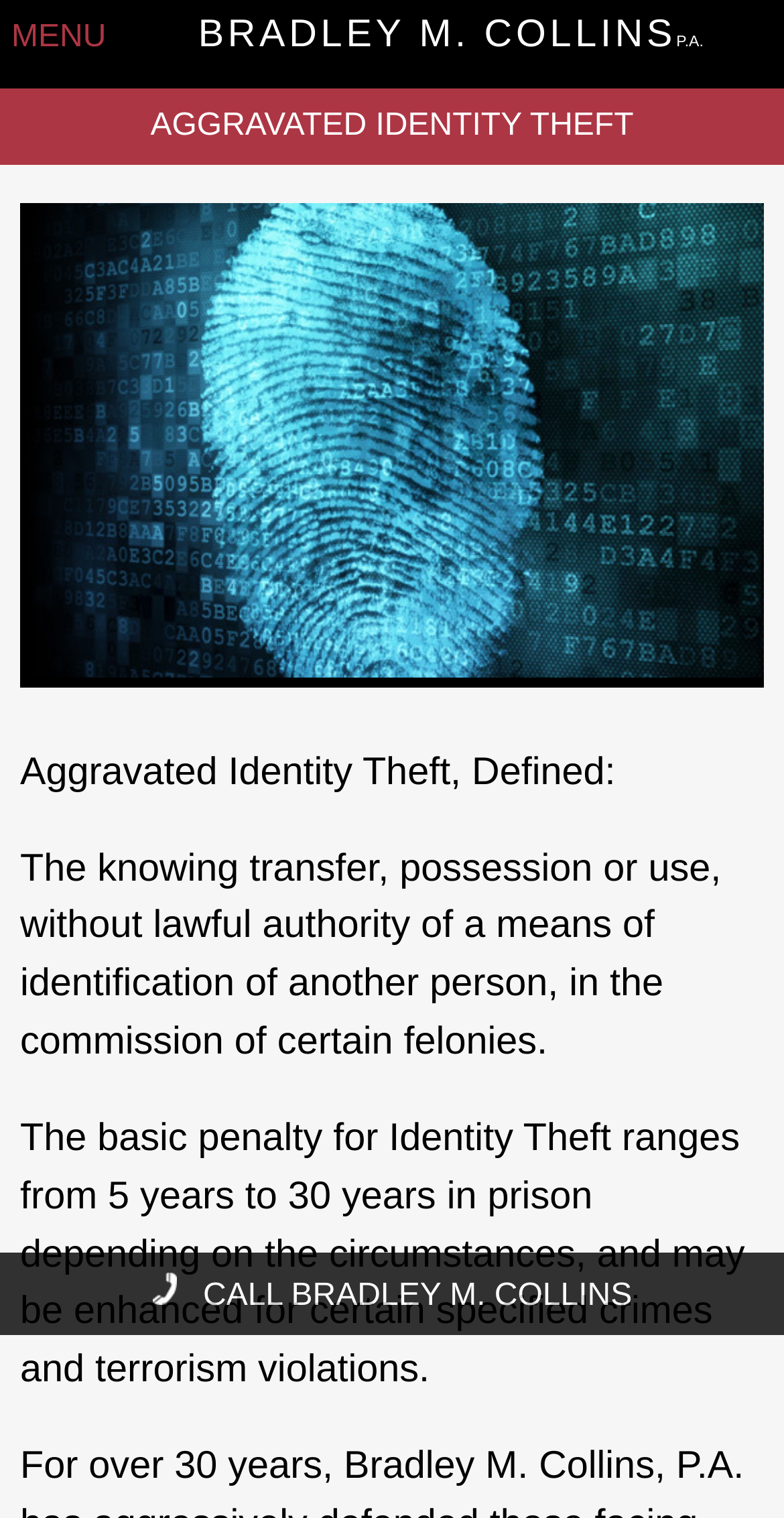Please provide the main heading of the webpage content.

BRADLEY M. COLLINSP.A.